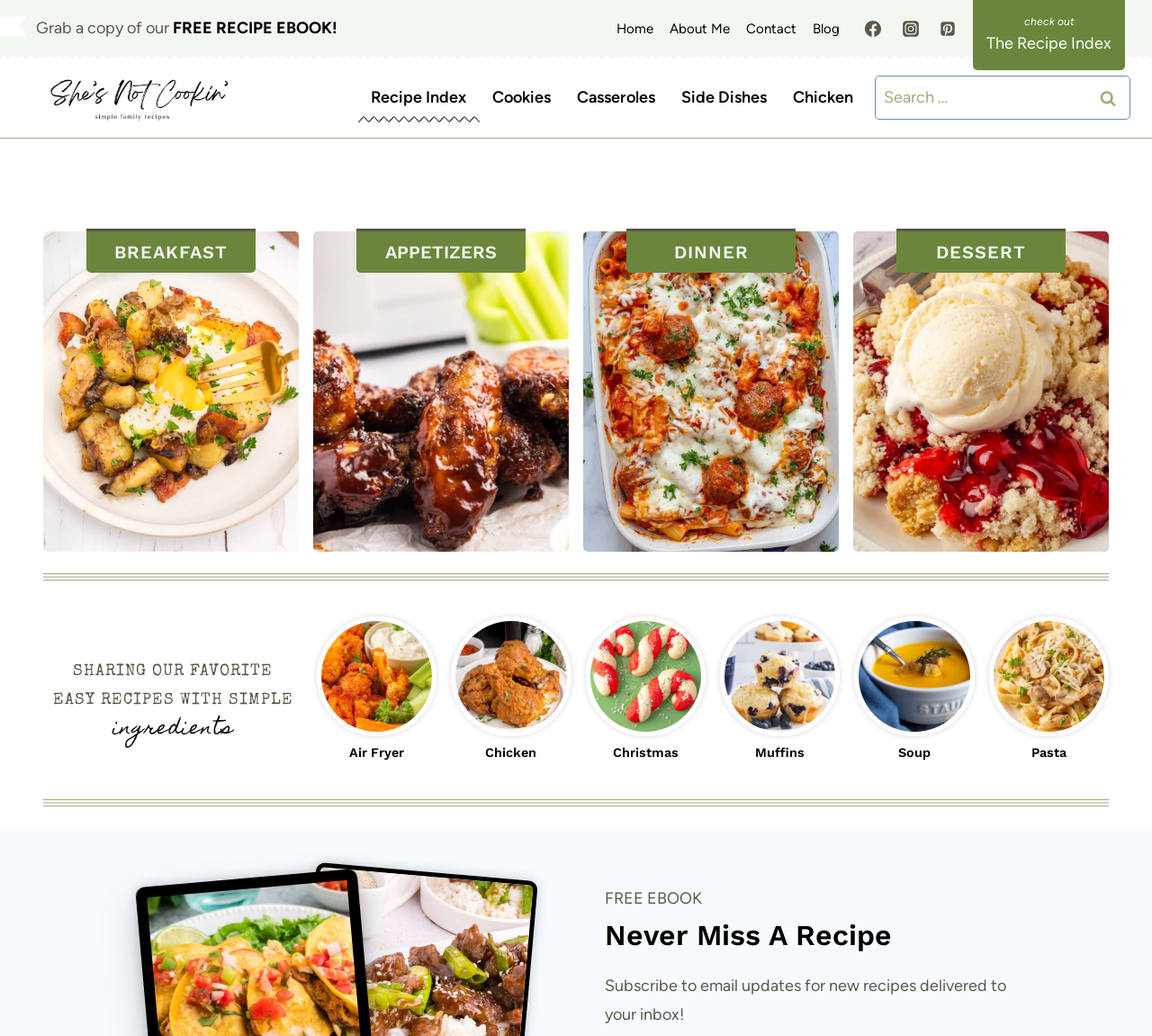Pinpoint the bounding box coordinates of the element you need to click to execute the following instruction: "Explore the recipe index". The bounding box should be represented by four float numbers between 0 and 1, in the format [left, top, right, bottom].

[0.311, 0.071, 0.416, 0.118]